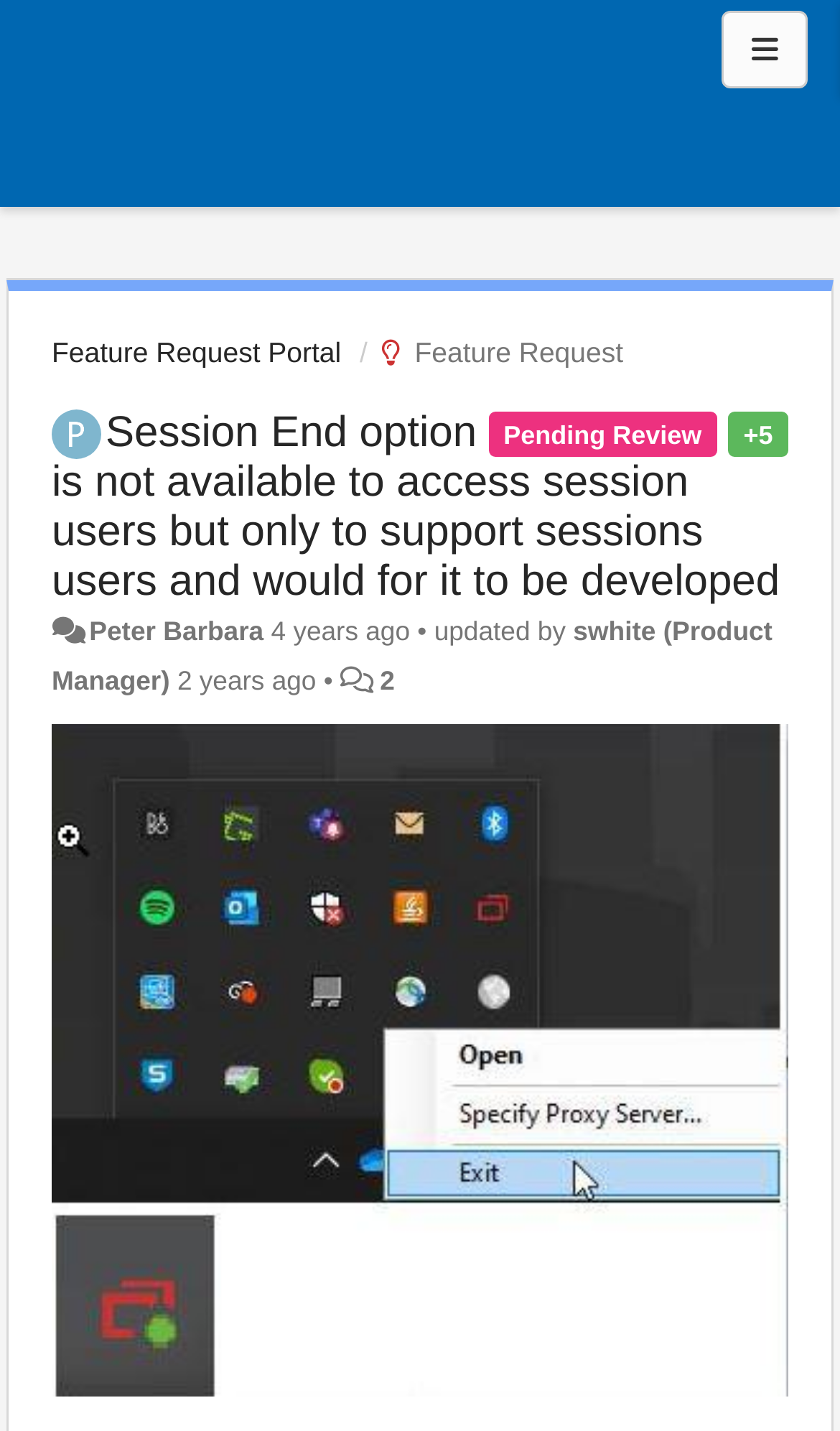Please determine the bounding box coordinates, formatted as (top-left x, top-left y, bottom-right x, bottom-right y), with all values as floating point numbers between 0 and 1. Identify the bounding box of the region described as: Feature Request Portal

[0.062, 0.235, 0.406, 0.258]